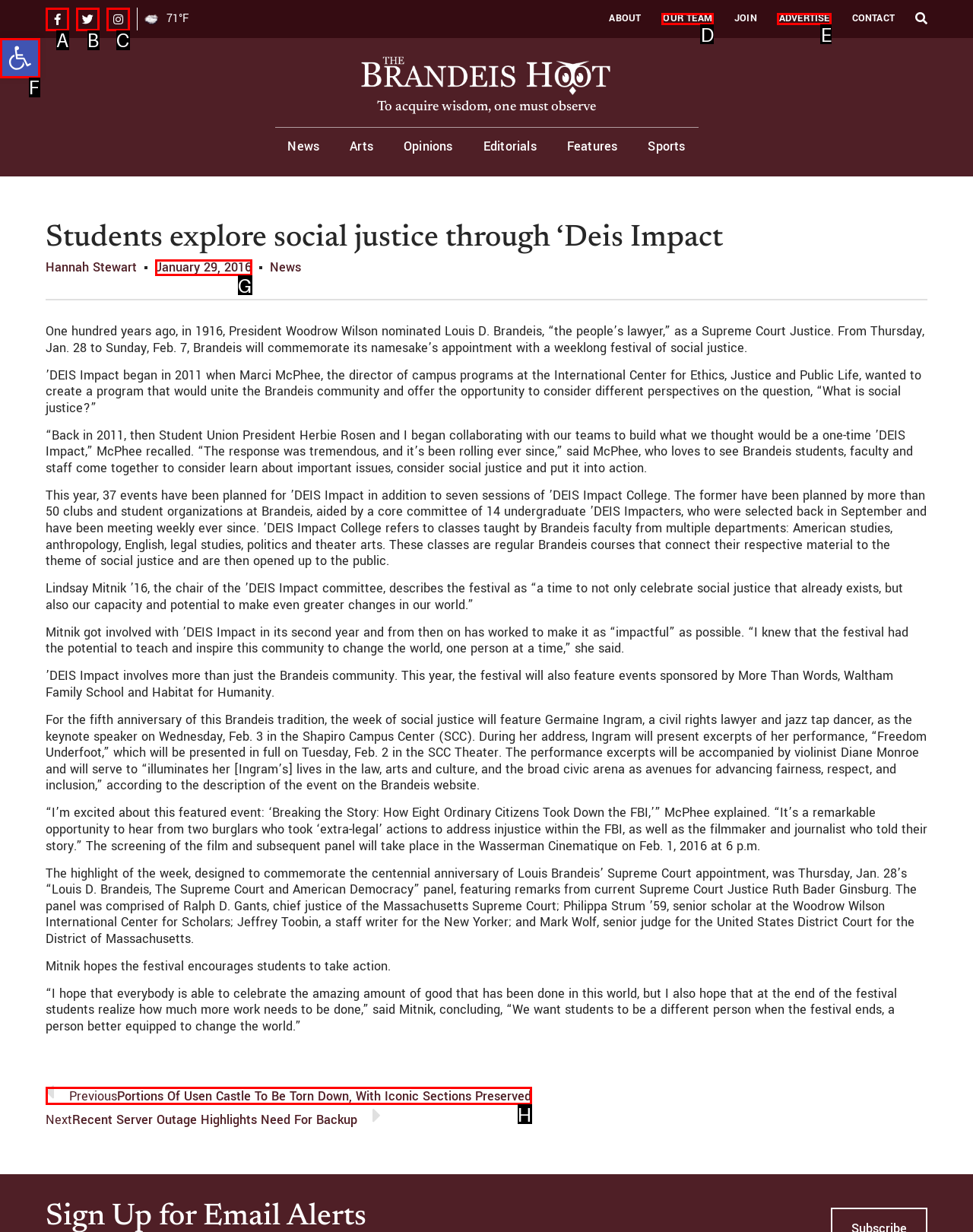From the choices given, find the HTML element that matches this description: Our Team. Answer with the letter of the selected option directly.

D